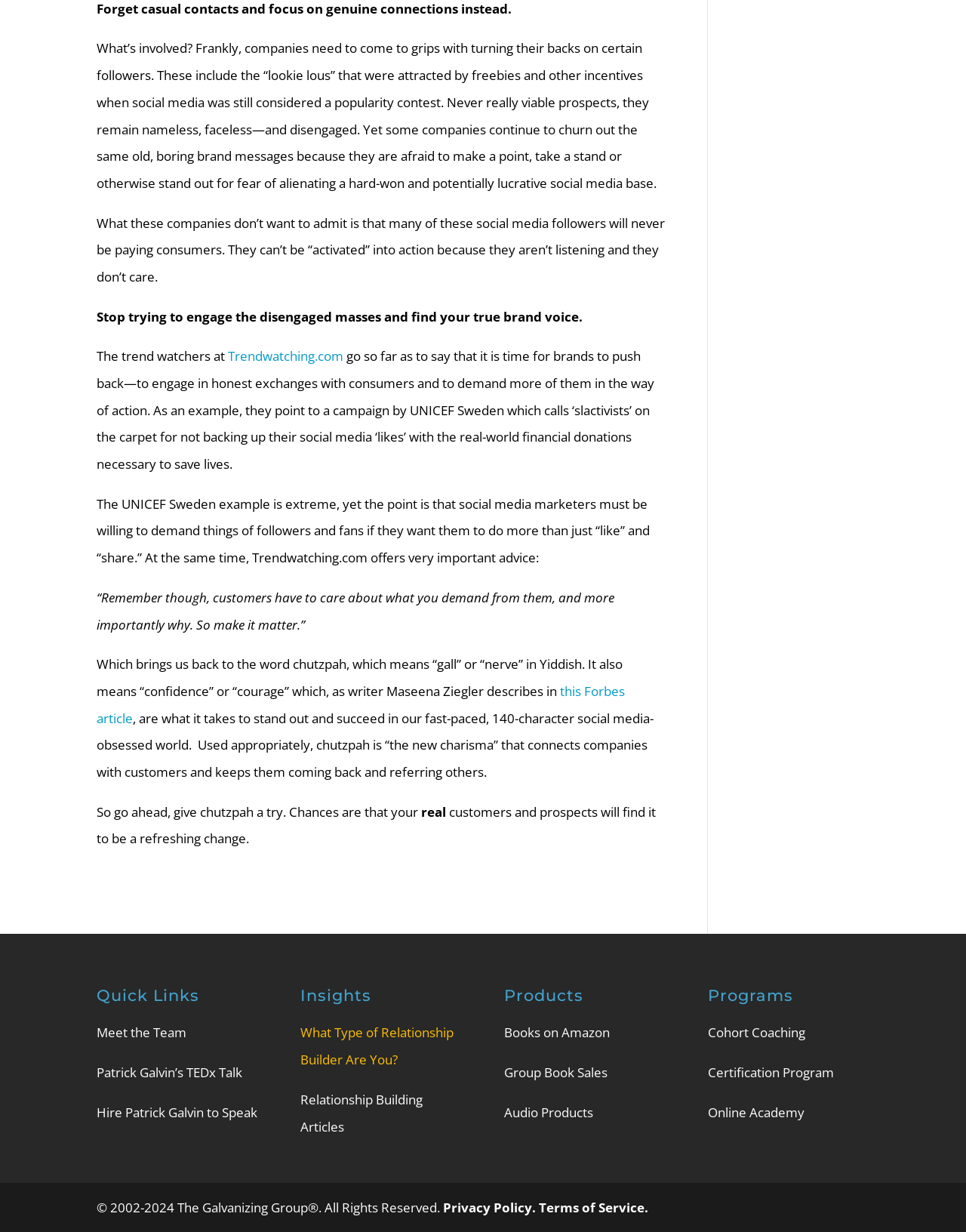Using the webpage screenshot, locate the HTML element that fits the following description and provide its bounding box: "Patrick Galvin’s TEDx Talk".

[0.1, 0.863, 0.251, 0.878]